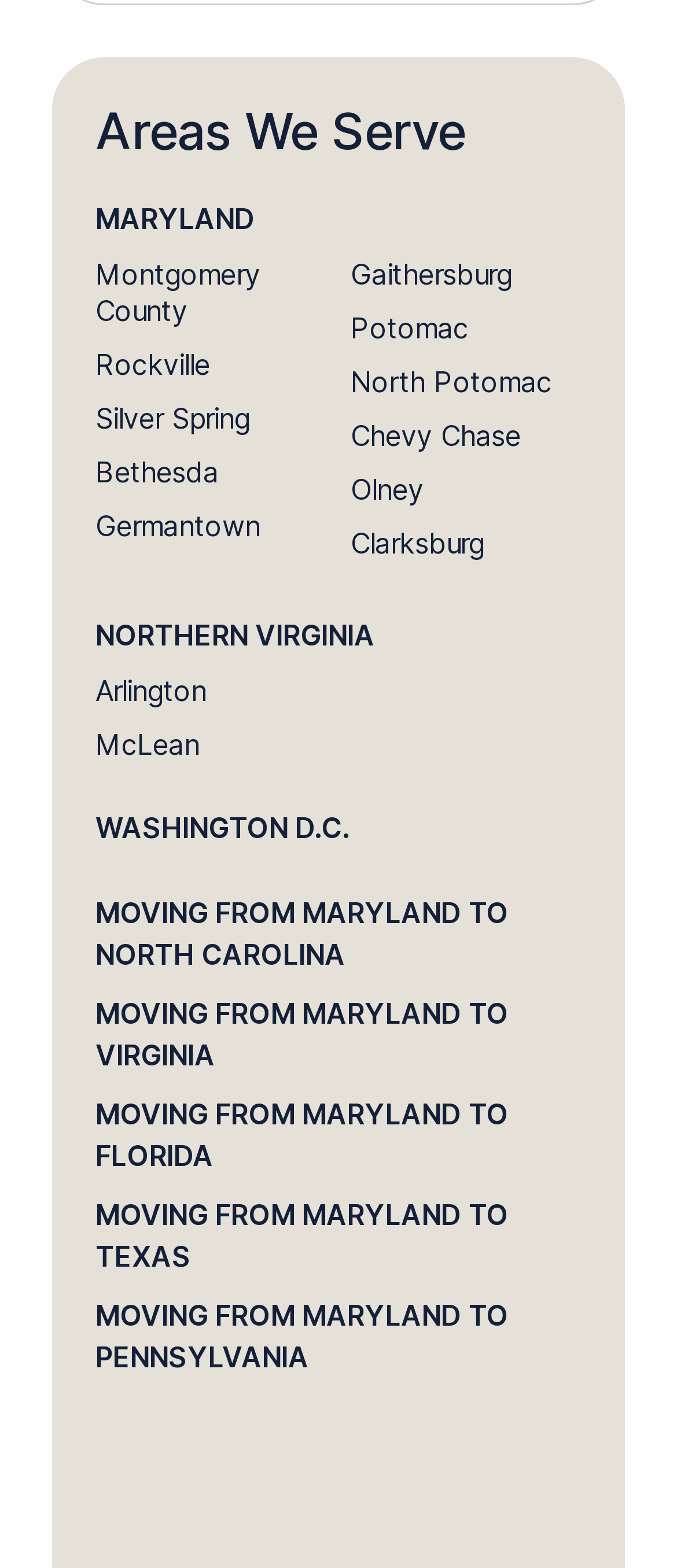How many areas are served in Maryland?
Answer briefly with a single word or phrase based on the image.

9